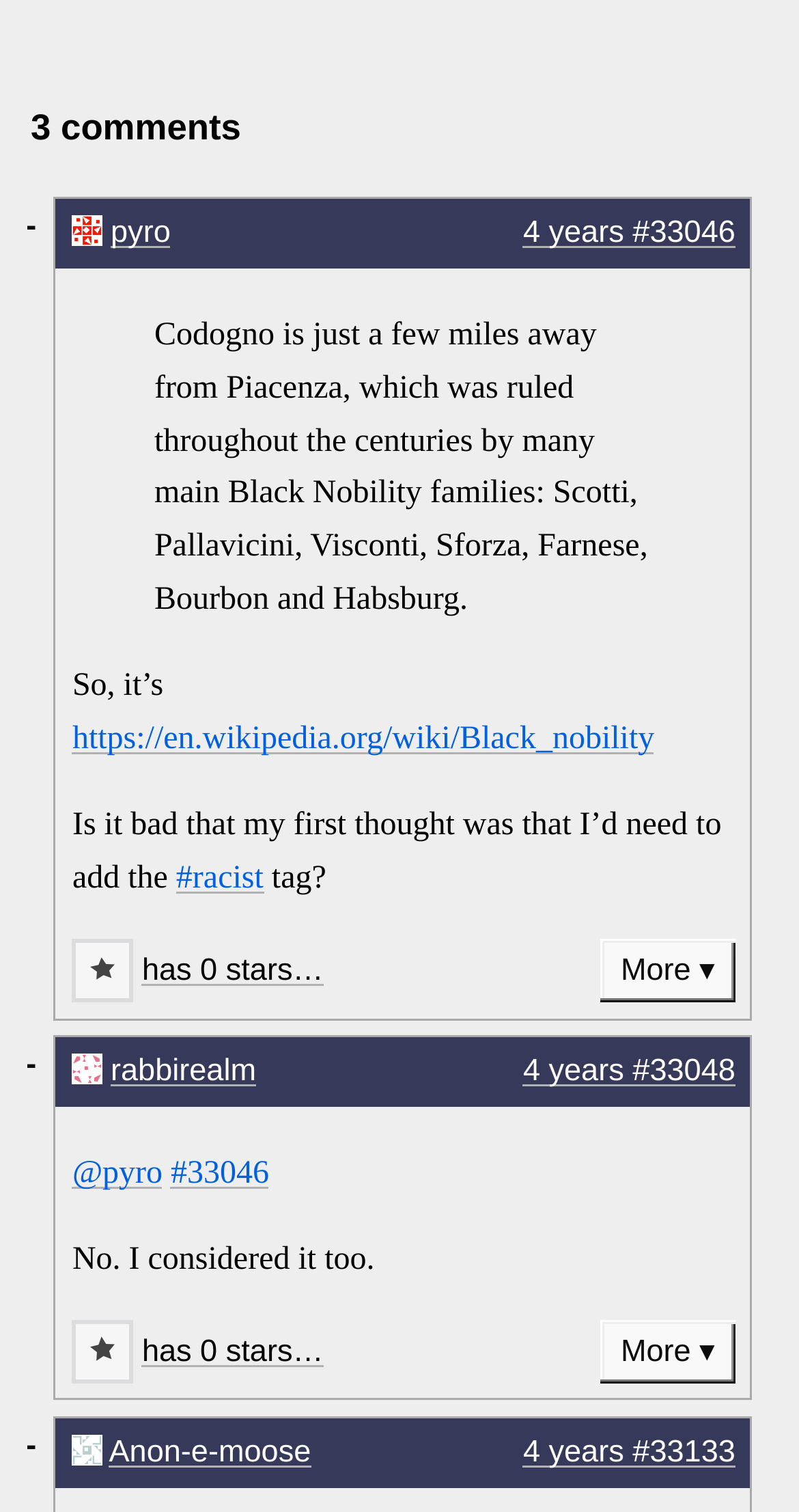Please identify the bounding box coordinates of the element's region that should be clicked to execute the following instruction: "Click the button to add star again". The bounding box coordinates must be four float numbers between 0 and 1, i.e., [left, top, right, bottom].

[0.089, 0.873, 0.167, 0.915]